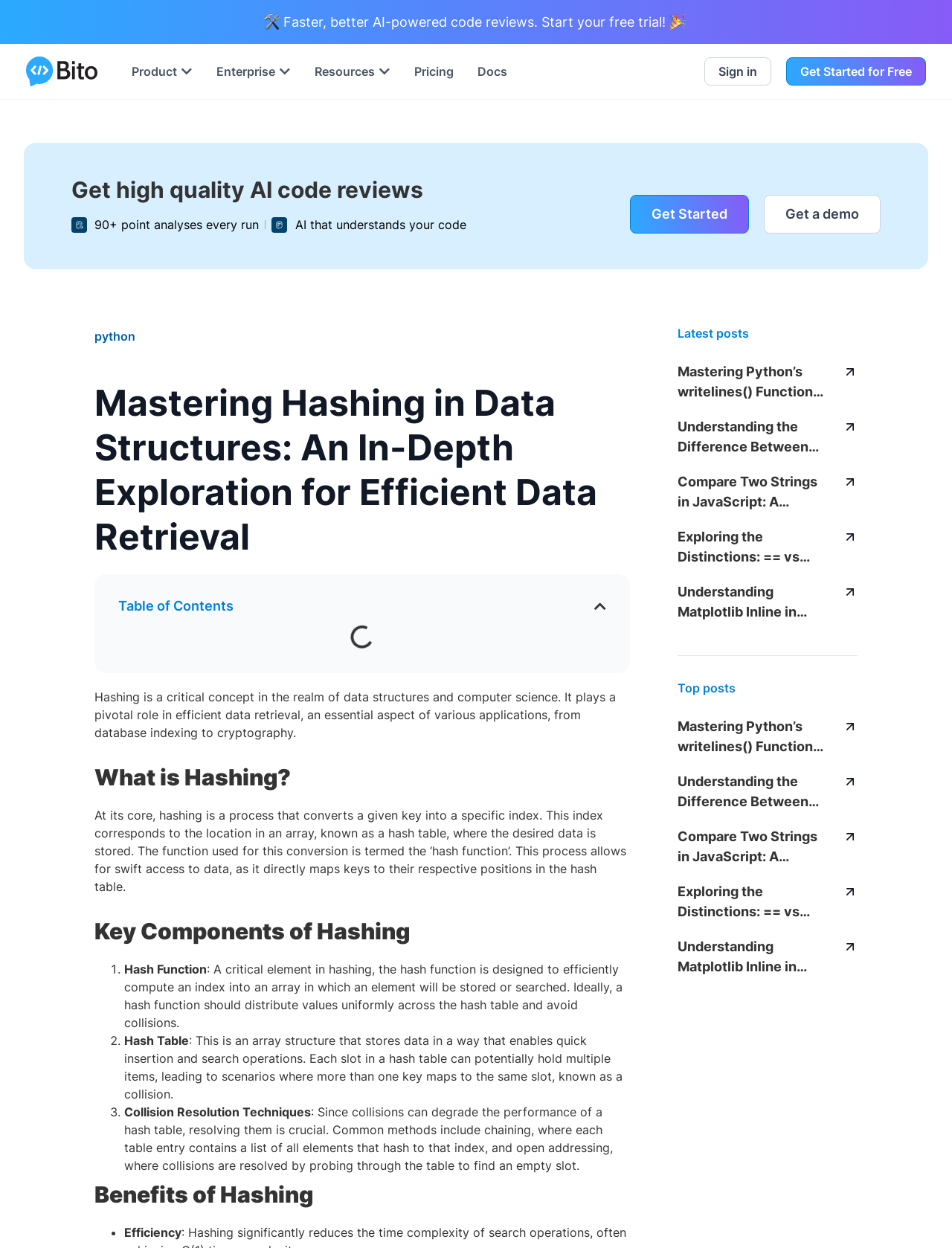Specify the bounding box coordinates of the region I need to click to perform the following instruction: "Read the 'Mastering Hashing in Data Structures' article". The coordinates must be four float numbers in the range of 0 to 1, i.e., [left, top, right, bottom].

[0.099, 0.305, 0.662, 0.448]